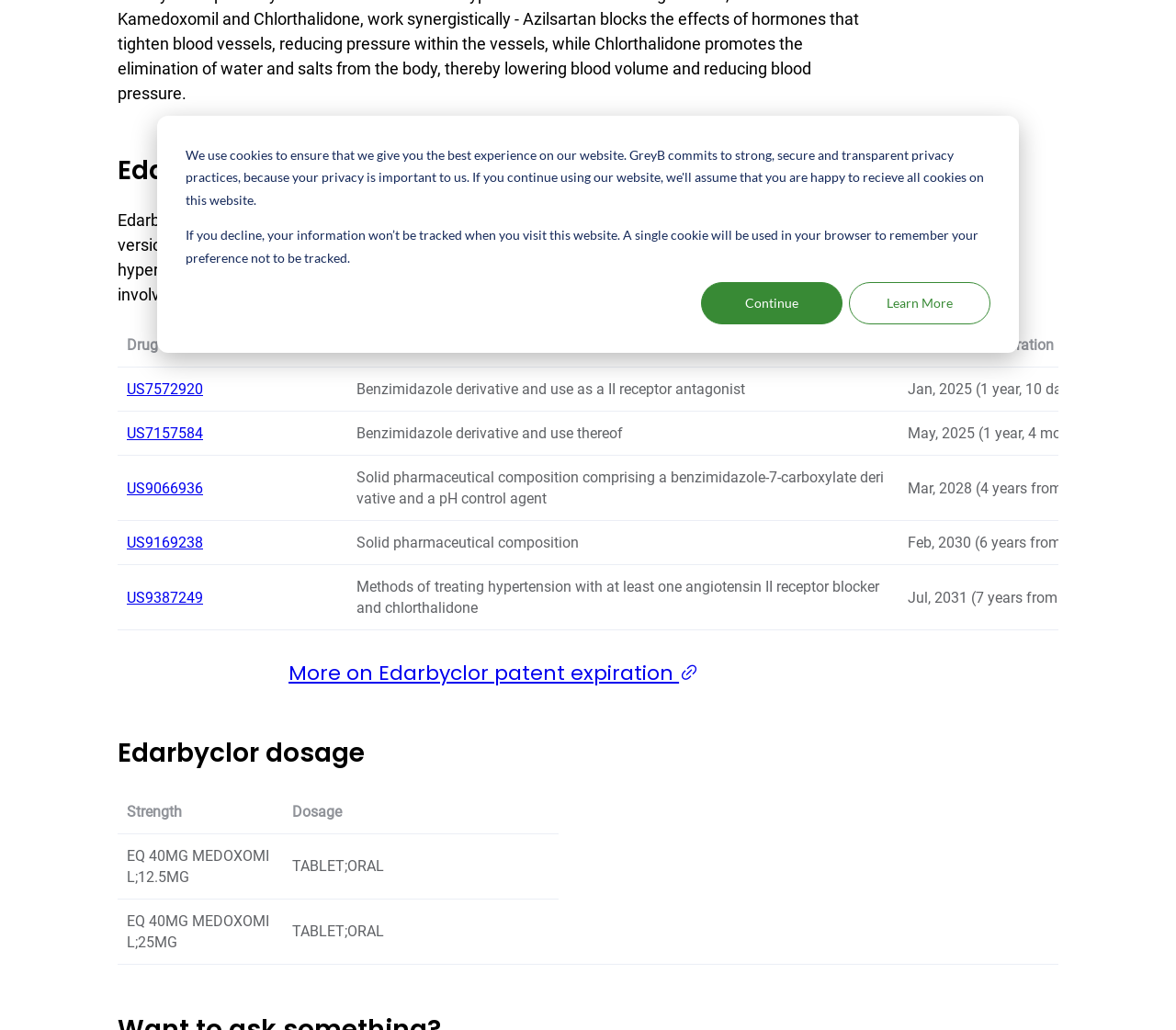Please provide the bounding box coordinates for the UI element as described: "Continue". The coordinates must be four floats between 0 and 1, represented as [left, top, right, bottom].

[0.596, 0.274, 0.717, 0.315]